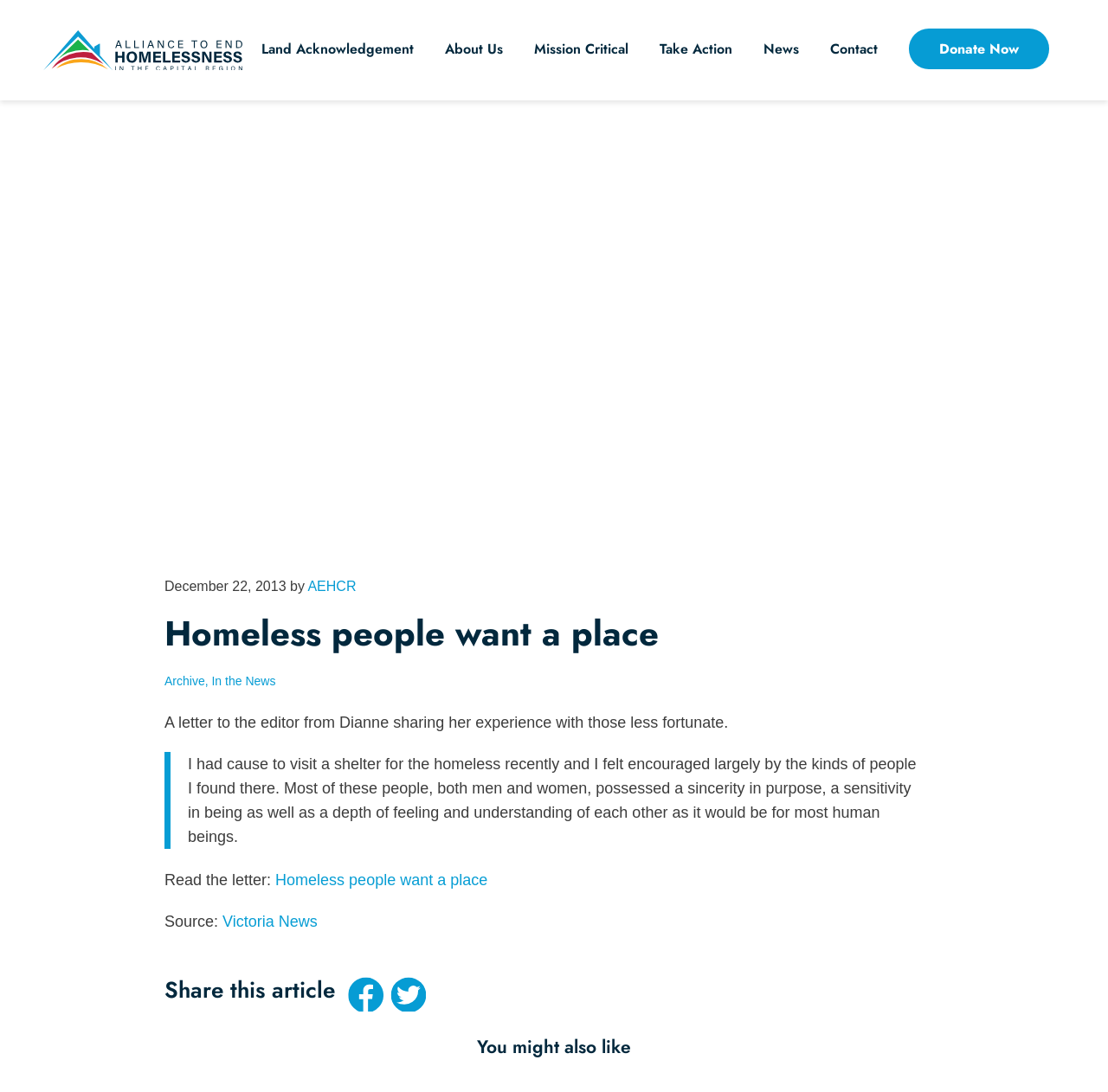Could you provide the bounding box coordinates for the portion of the screen to click to complete this instruction: "Read the article Homeless people want a place"?

[0.248, 0.798, 0.44, 0.814]